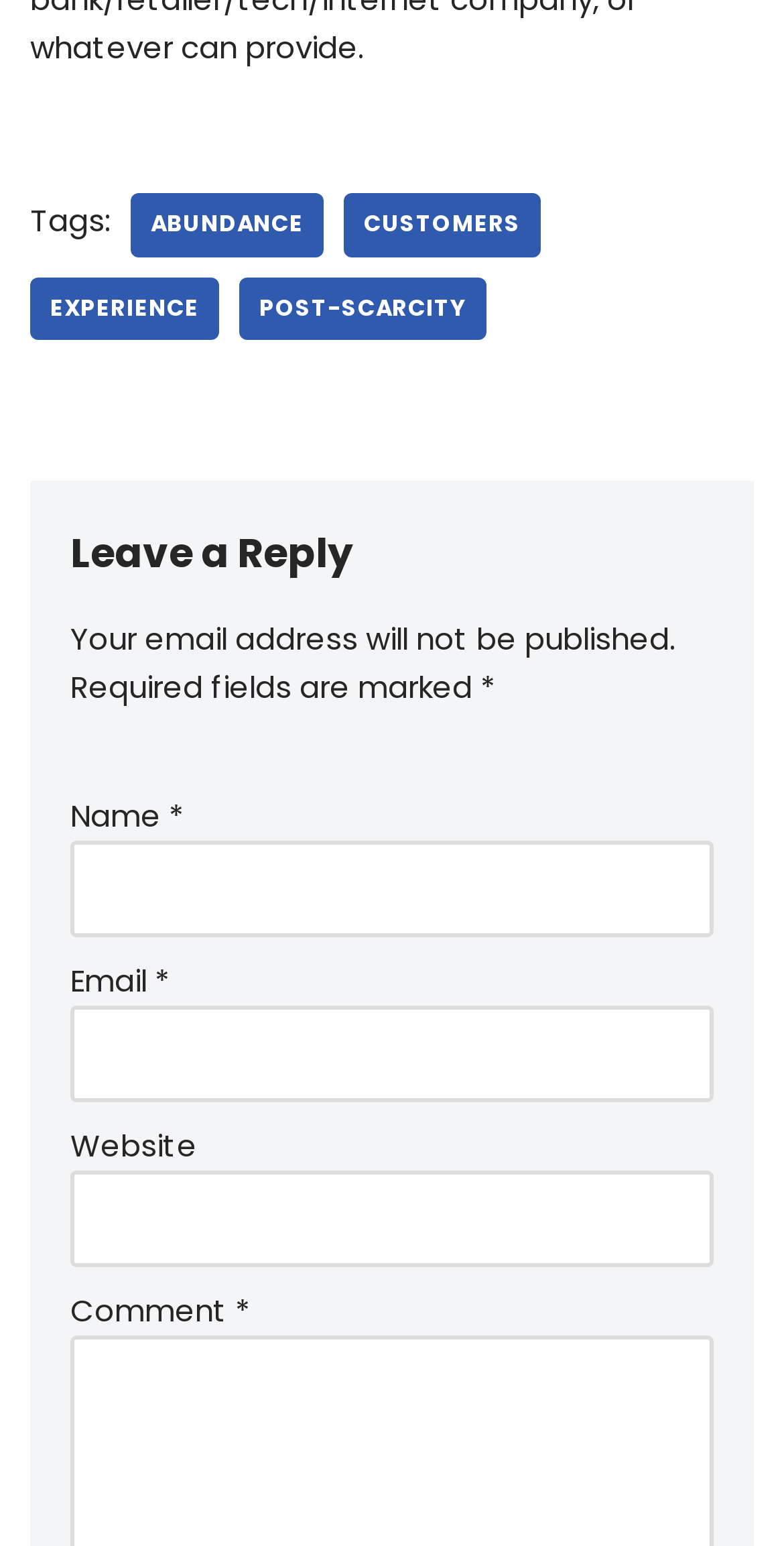Calculate the bounding box coordinates for the UI element based on the following description: "post-scarcity". Ensure the coordinates are four float numbers between 0 and 1, i.e., [left, top, right, bottom].

[0.305, 0.179, 0.621, 0.22]